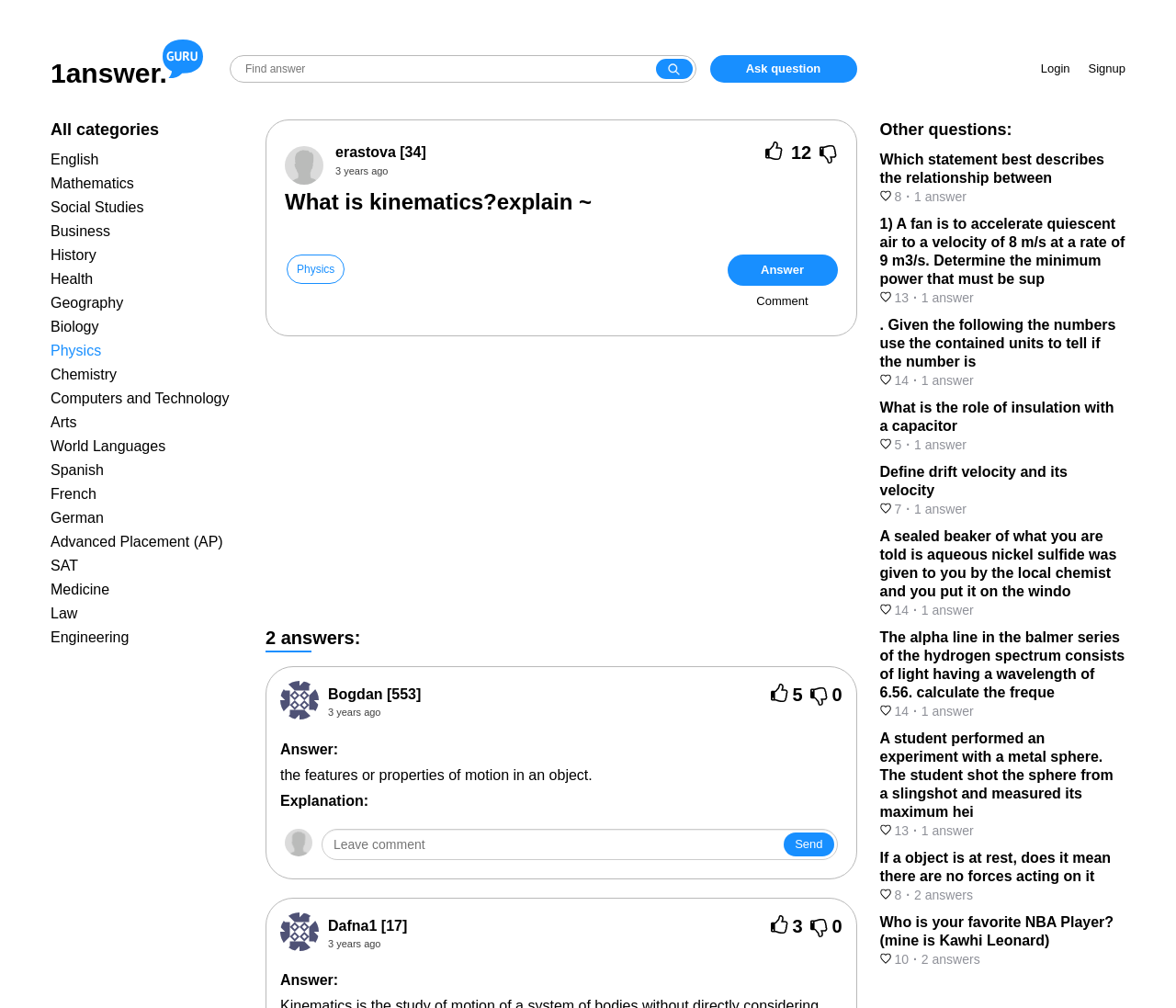Please provide a comprehensive answer to the question based on the screenshot: How many related questions are listed on the webpage?

There are eight related questions listed on the webpage, each with a link and a brief description.